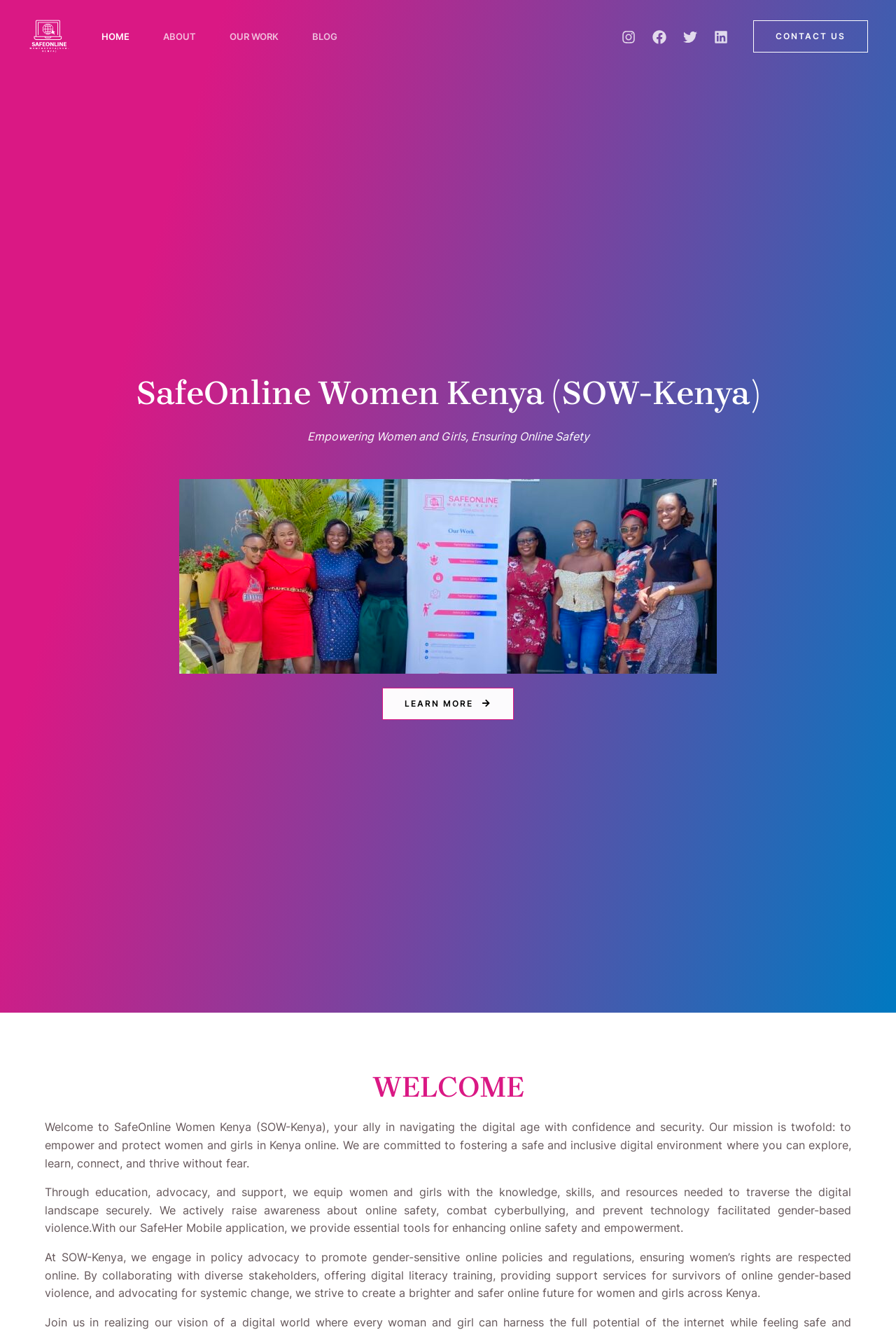Indicate the bounding box coordinates of the element that must be clicked to execute the instruction: "Read our blog". The coordinates should be given as four float numbers between 0 and 1, i.e., [left, top, right, bottom].

[0.33, 0.0, 0.395, 0.055]